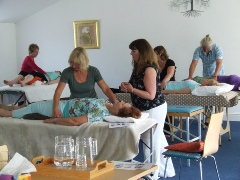Respond to the question below with a single word or phrase: What is the lighting in the room like?

Bright and airy